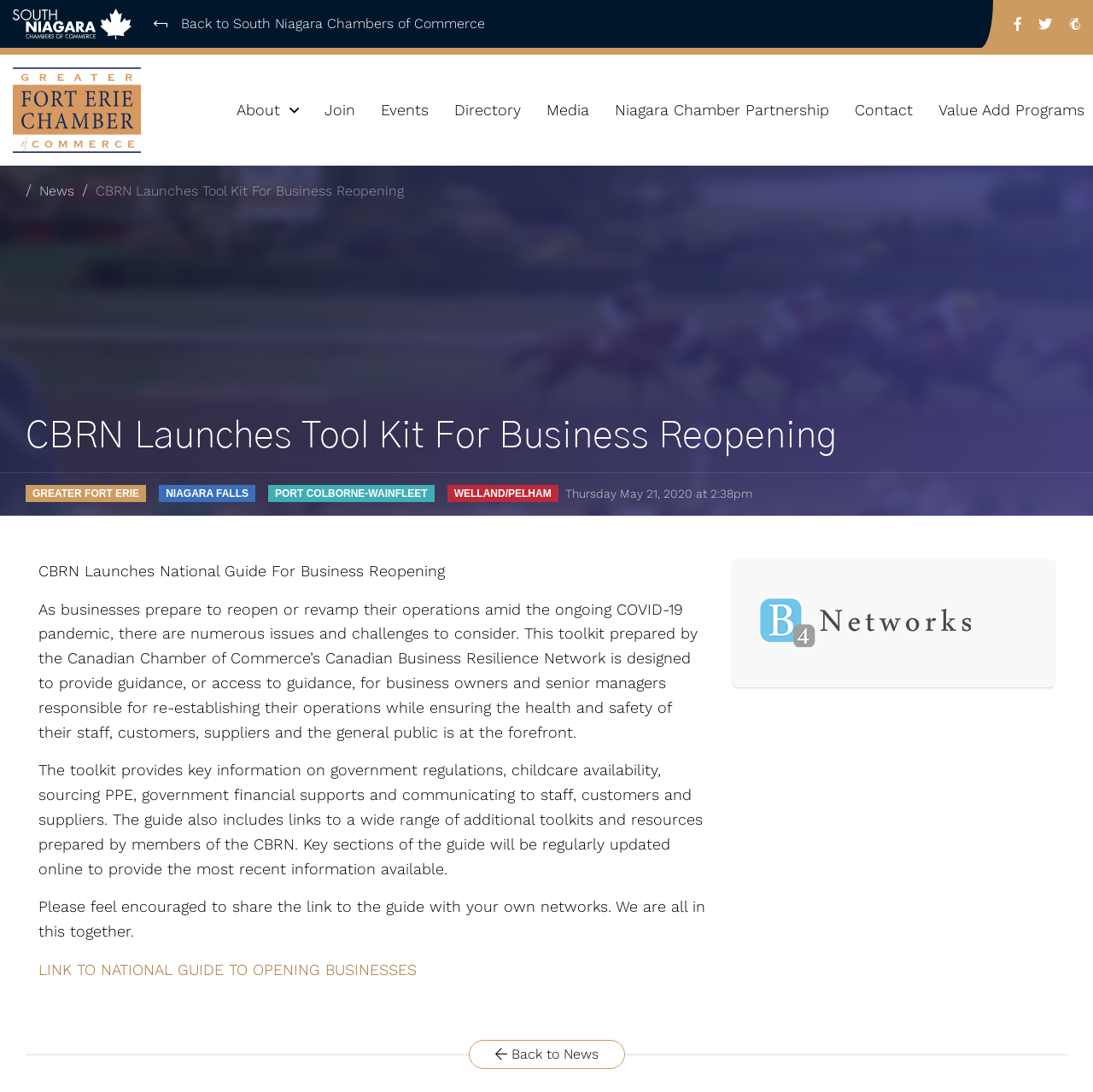What is the name of the network that prepared the toolkit?
Refer to the image and provide a detailed answer to the question.

I read the static text in the article, which states that the toolkit was prepared by the Canadian Chamber of Commerce’s Canadian Business Resilience Network.